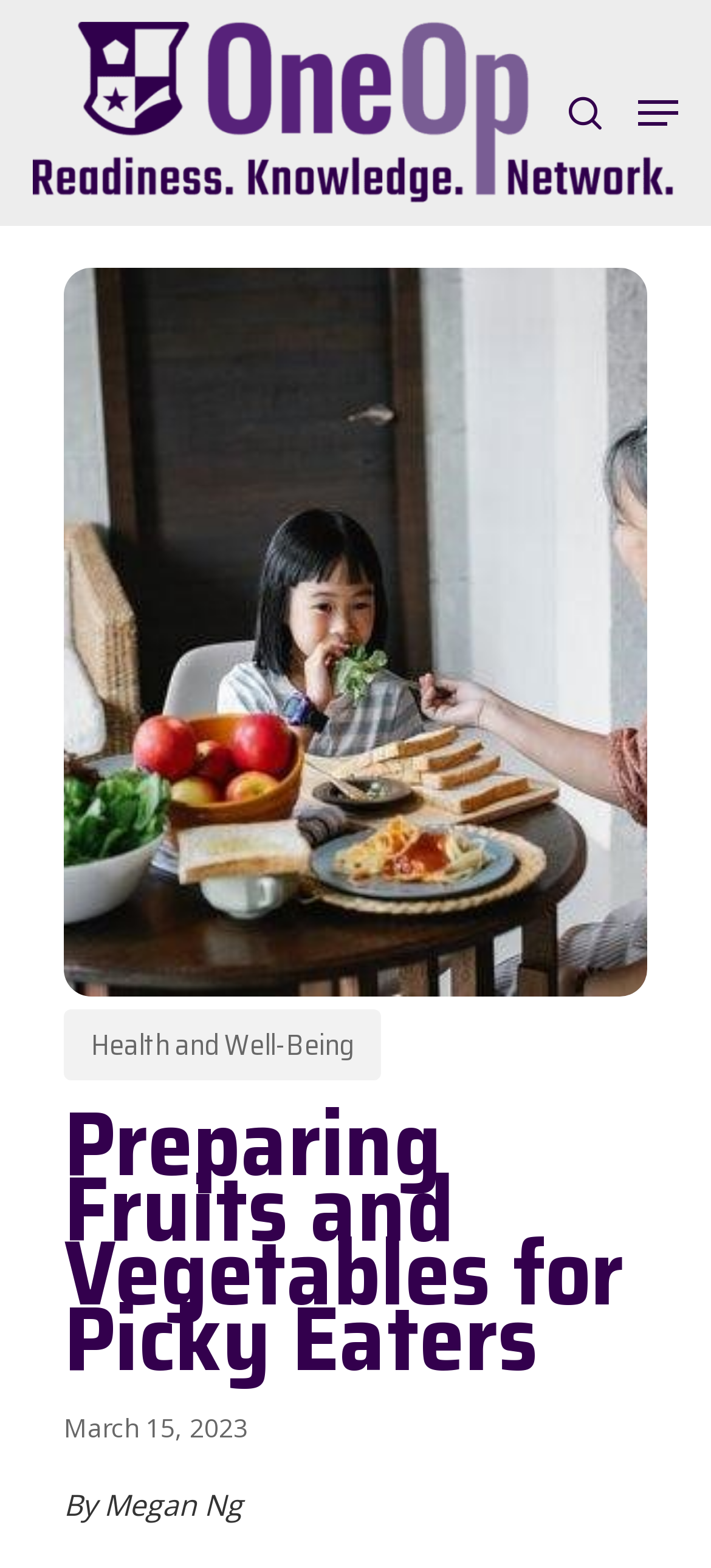What is the topic of the article?
Give a detailed explanation using the information visible in the image.

I found the topic of the article by looking at the heading element, which displays the text 'Preparing Fruits and Vegetables for Picky Eaters'.